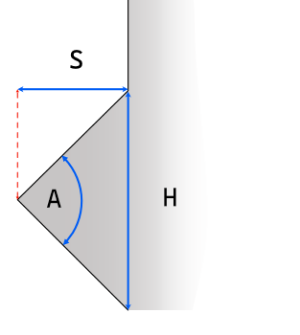Reply to the question with a single word or phrase:
What is the purpose of understanding the dimensions of the thread mill tool?

Optimizing tool's use